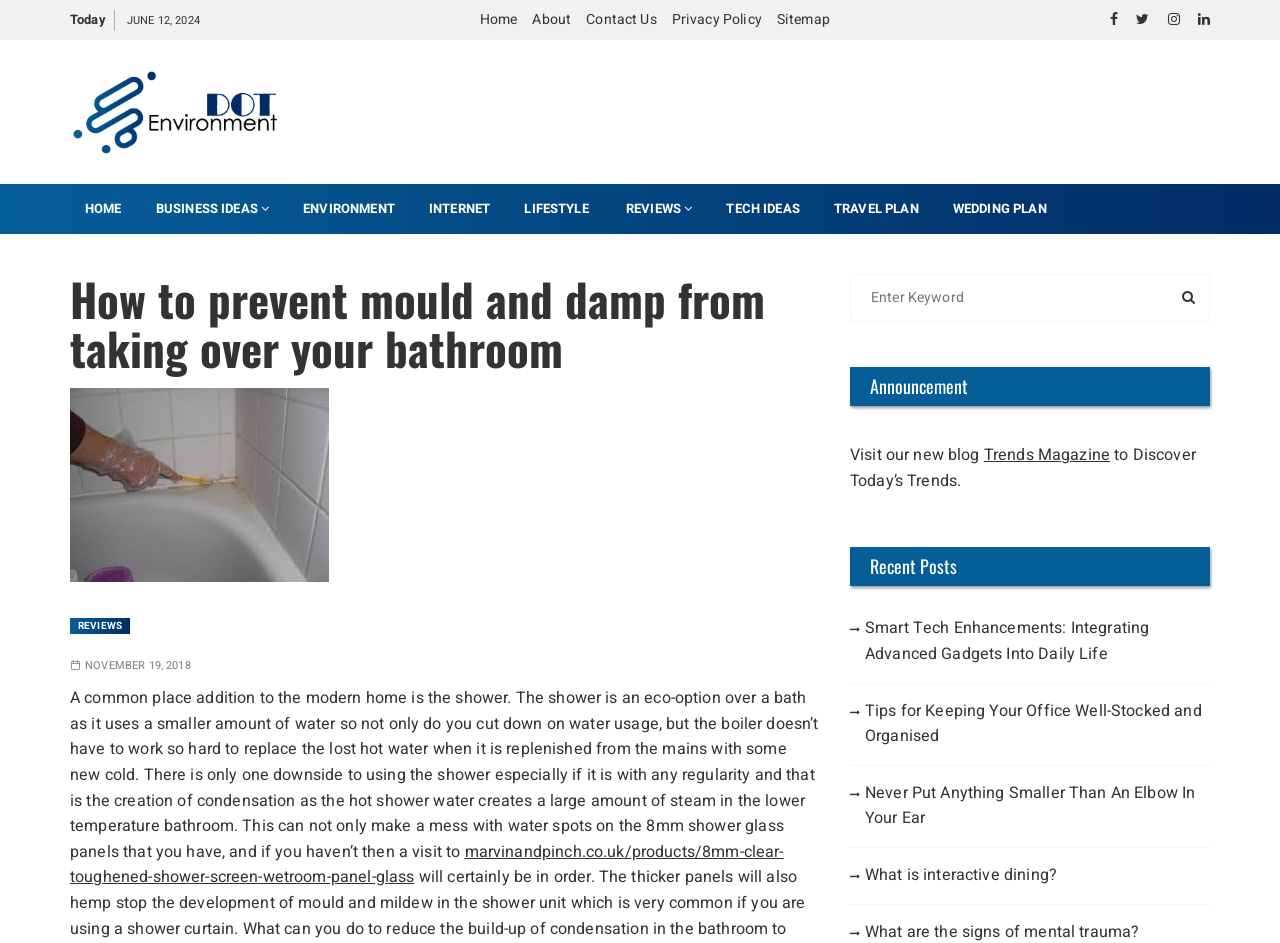Identify the bounding box coordinates of the clickable region required to complete the instruction: "Visit the 'Trends Magazine' blog". The coordinates should be given as four float numbers within the range of 0 and 1, i.e., [left, top, right, bottom].

[0.769, 0.47, 0.867, 0.496]